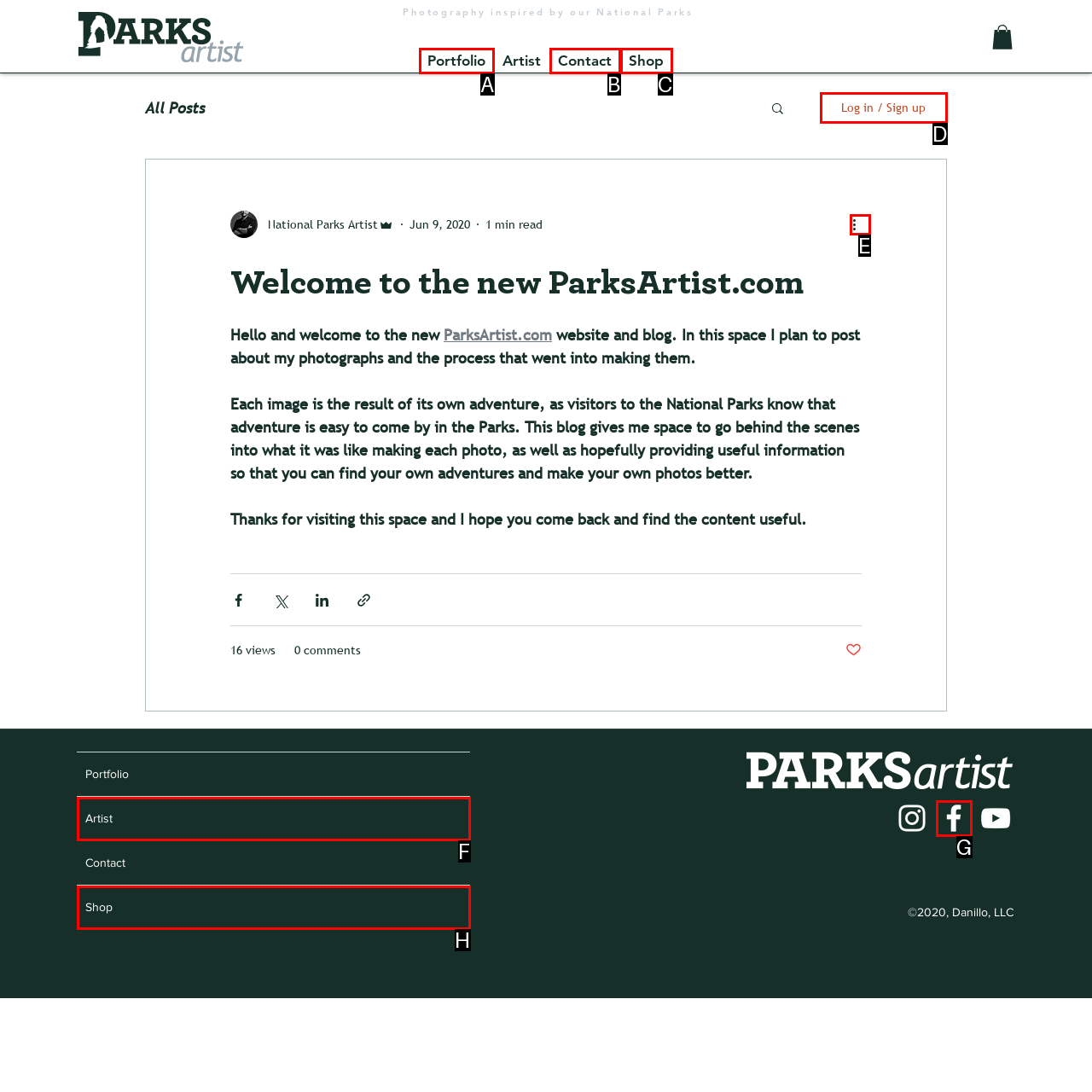Which option corresponds to the following element description: Log in / Sign up?
Please provide the letter of the correct choice.

D